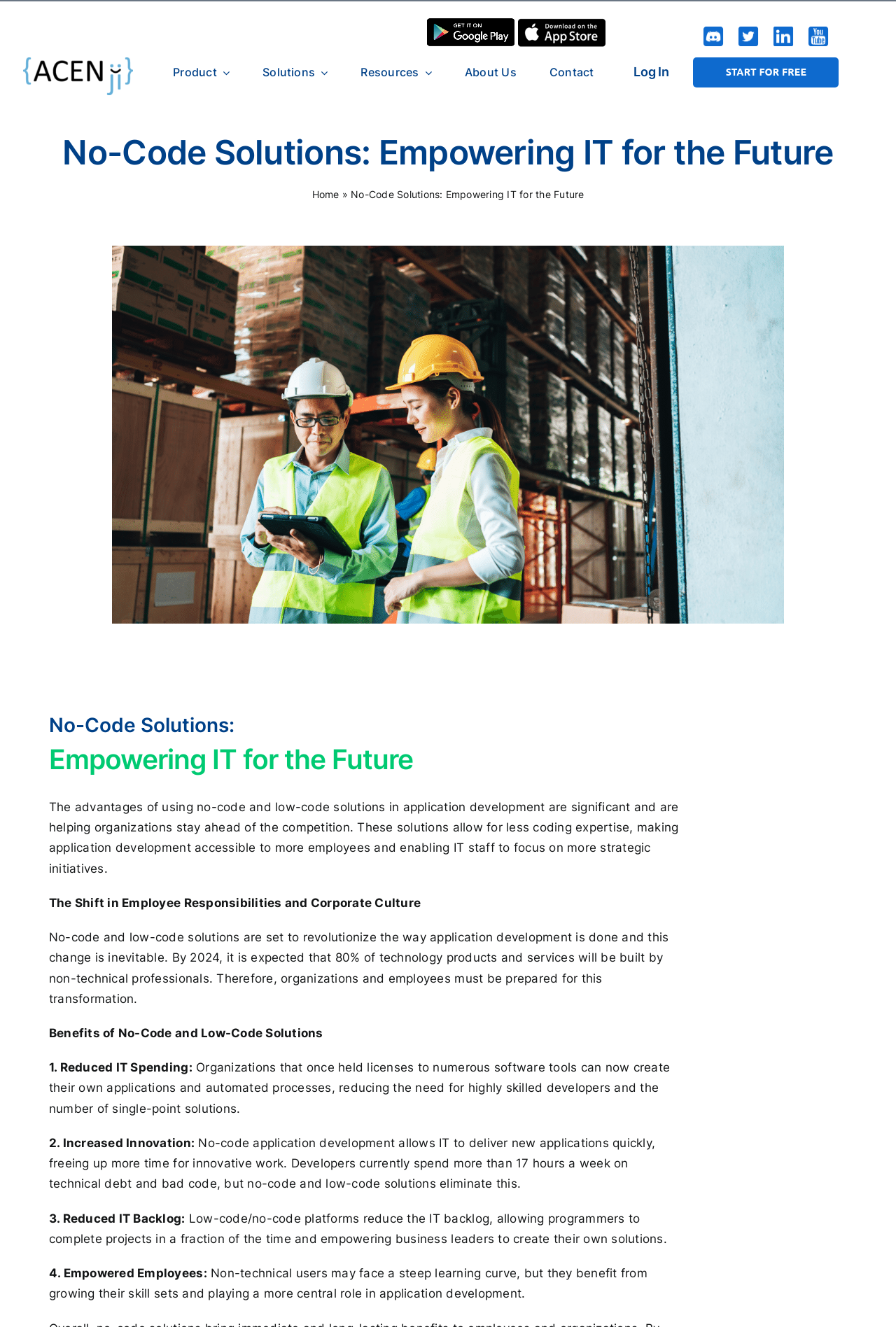Determine the coordinates of the bounding box that should be clicked to complete the instruction: "Go to Top". The coordinates should be represented by four float numbers between 0 and 1: [left, top, right, bottom].

[0.904, 0.657, 0.941, 0.675]